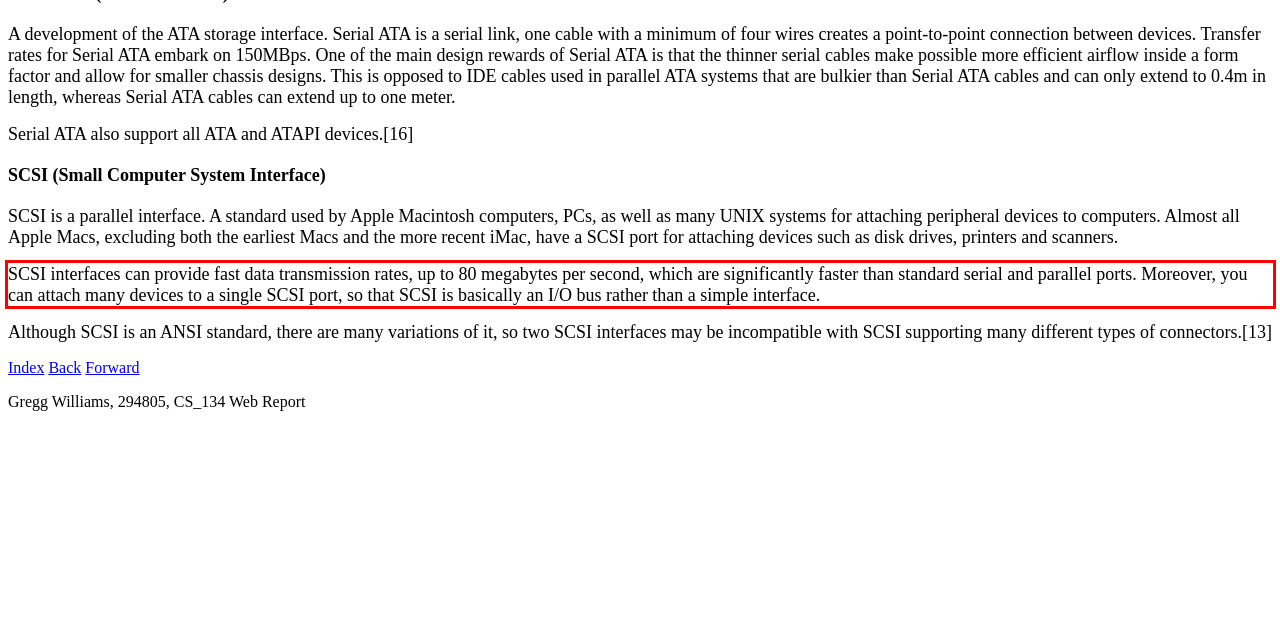From the screenshot of the webpage, locate the red bounding box and extract the text contained within that area.

SCSI interfaces can provide fast data transmission rates, up to 80 megabytes per second, which are significantly faster than standard serial and parallel ports. Moreover, you can attach many devices to a single SCSI port, so that SCSI is basically an I/O bus rather than a simple interface.